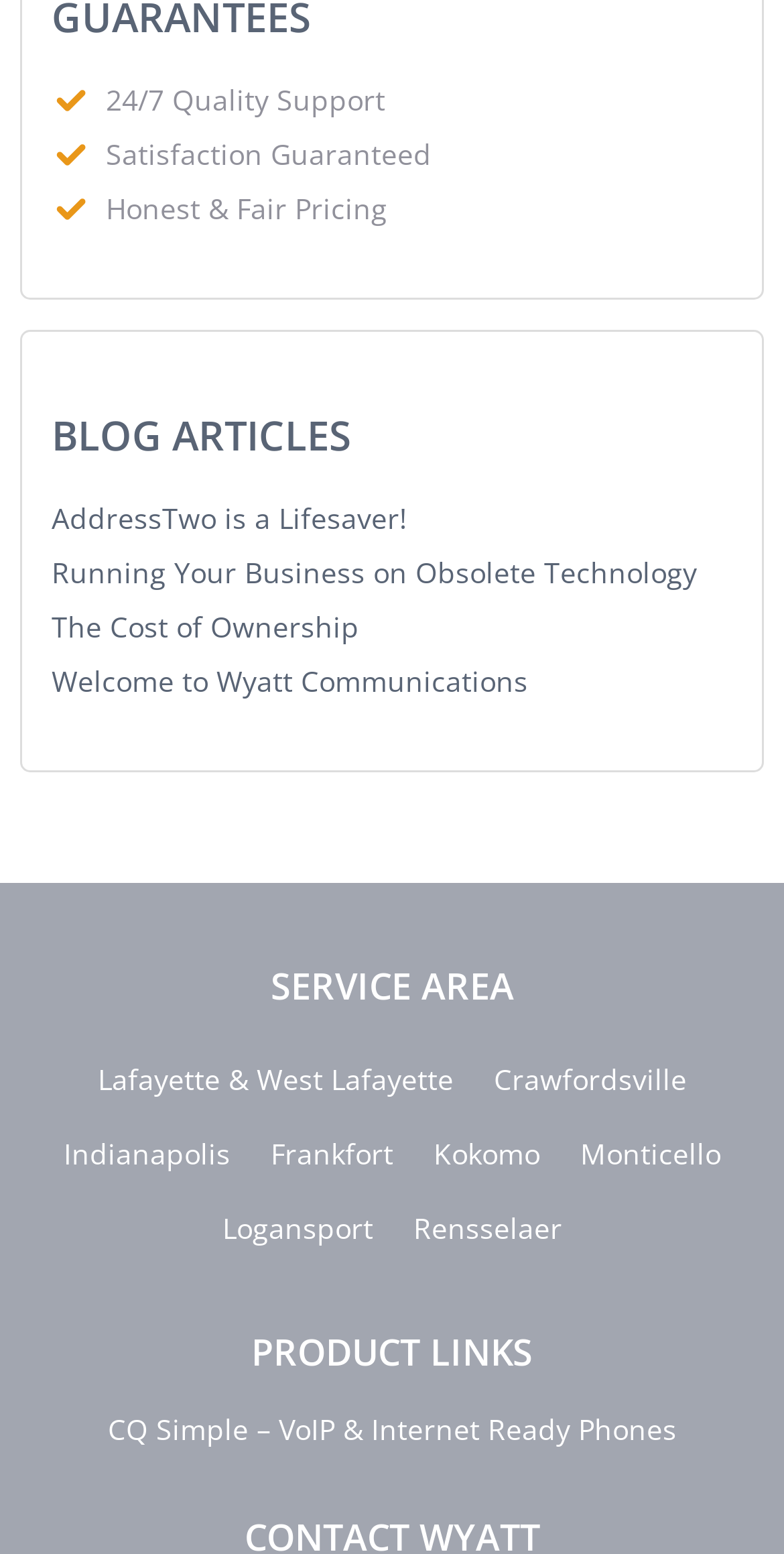Please provide the bounding box coordinate of the region that matches the element description: Welcome to Wyatt Communications. Coordinates should be in the format (top-left x, top-left y, bottom-right x, bottom-right y) and all values should be between 0 and 1.

[0.066, 0.426, 0.674, 0.45]